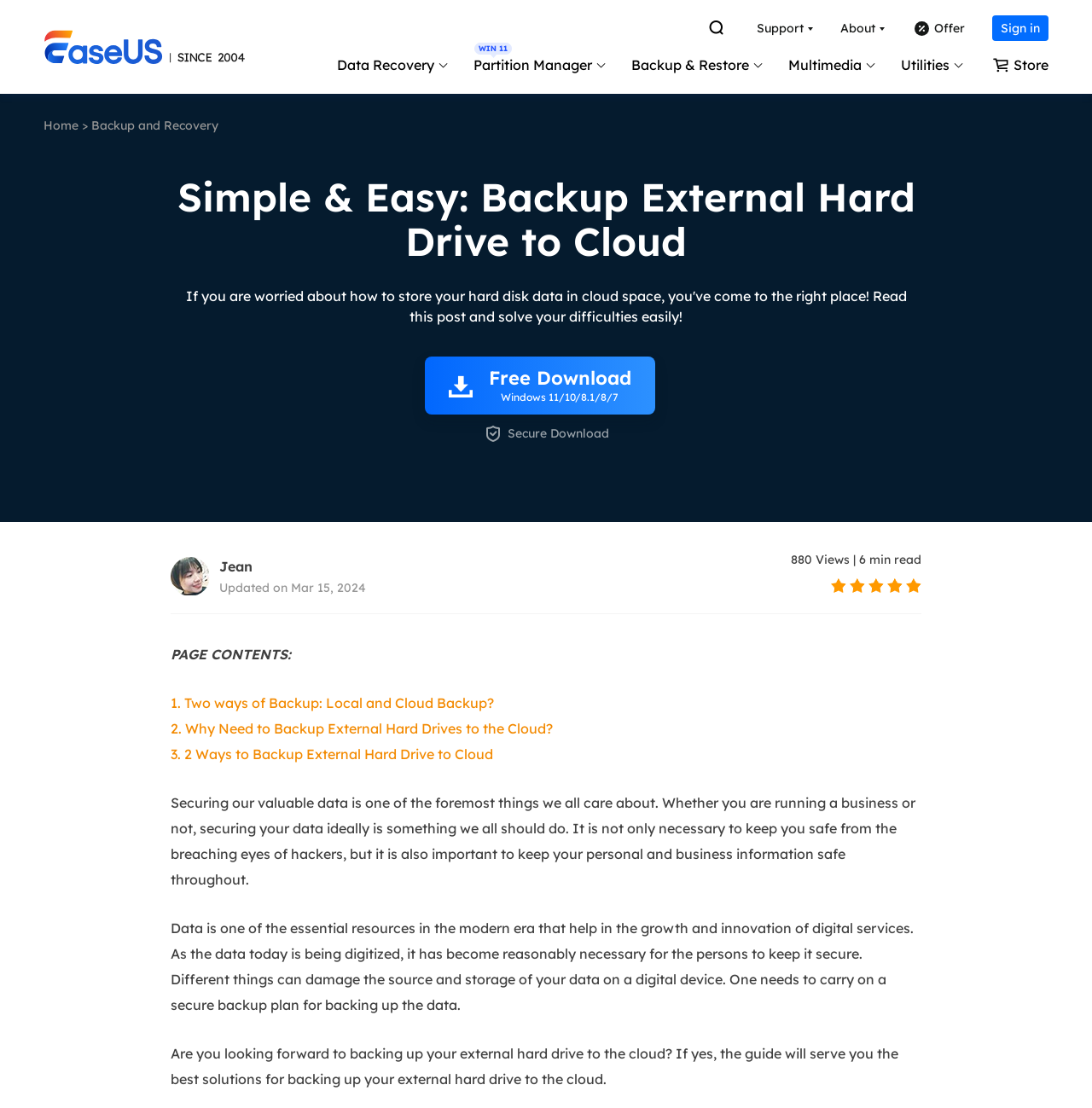Can you show the bounding box coordinates of the region to click on to complete the task described in the instruction: "Explore Todo Backup Personal"?

[0.632, 0.106, 0.937, 0.159]